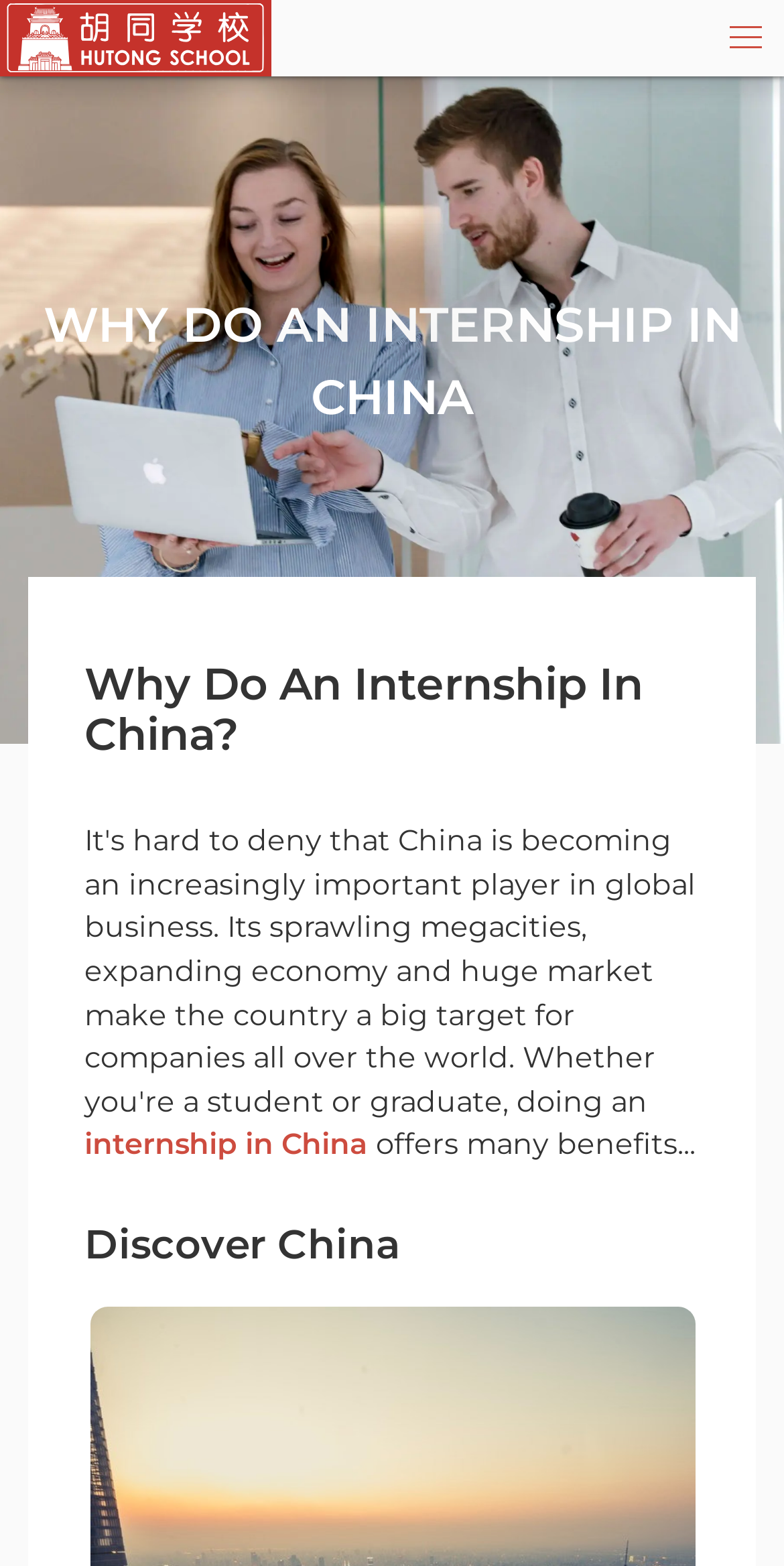Determine the main heading text of the webpage.

WHY DO AN INTERNSHIP IN CHINA